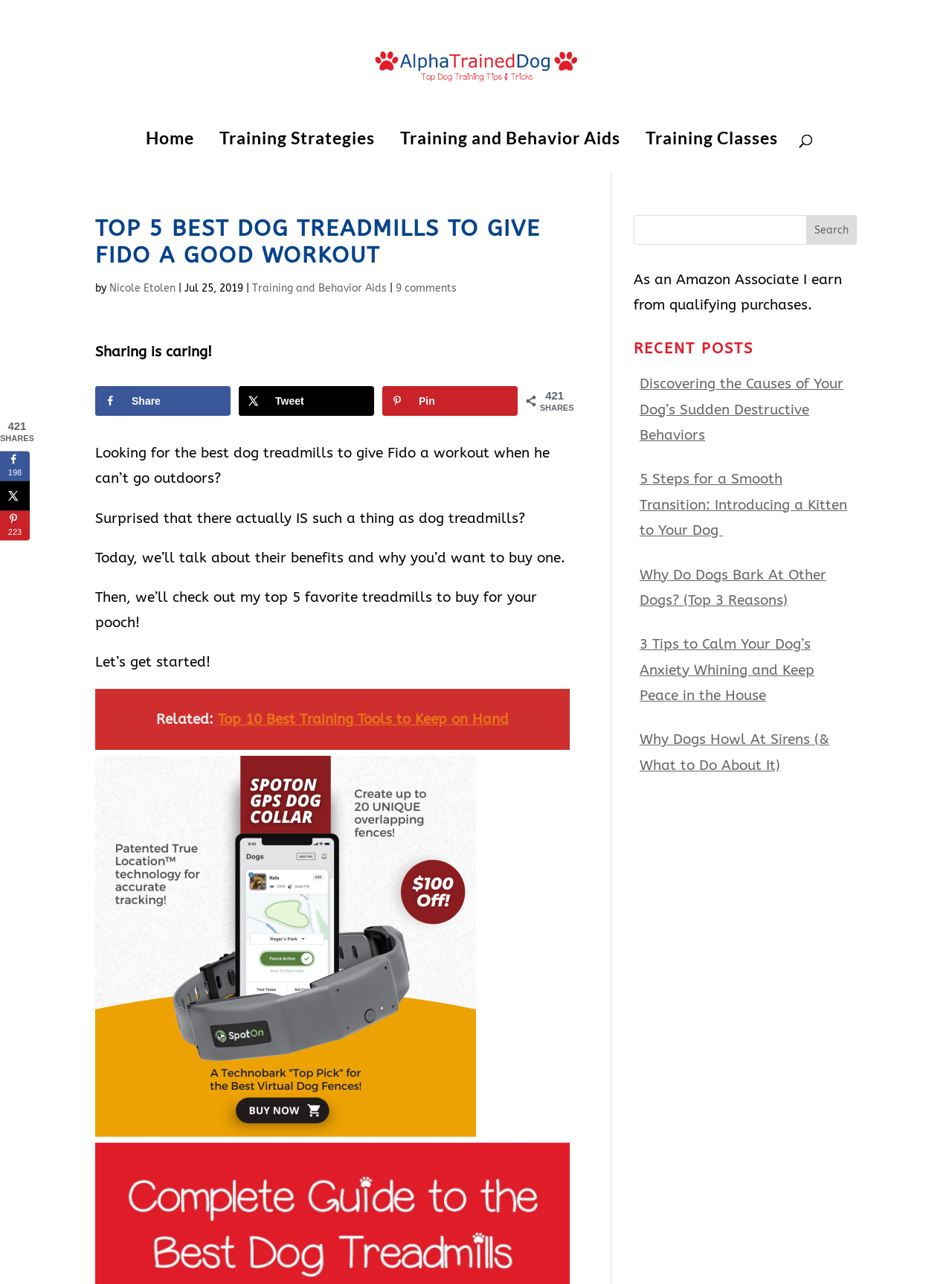Pinpoint the bounding box coordinates of the clickable area necessary to execute the following instruction: "Visit Yemen news page". The coordinates should be given as four float numbers between 0 and 1, namely [left, top, right, bottom].

None